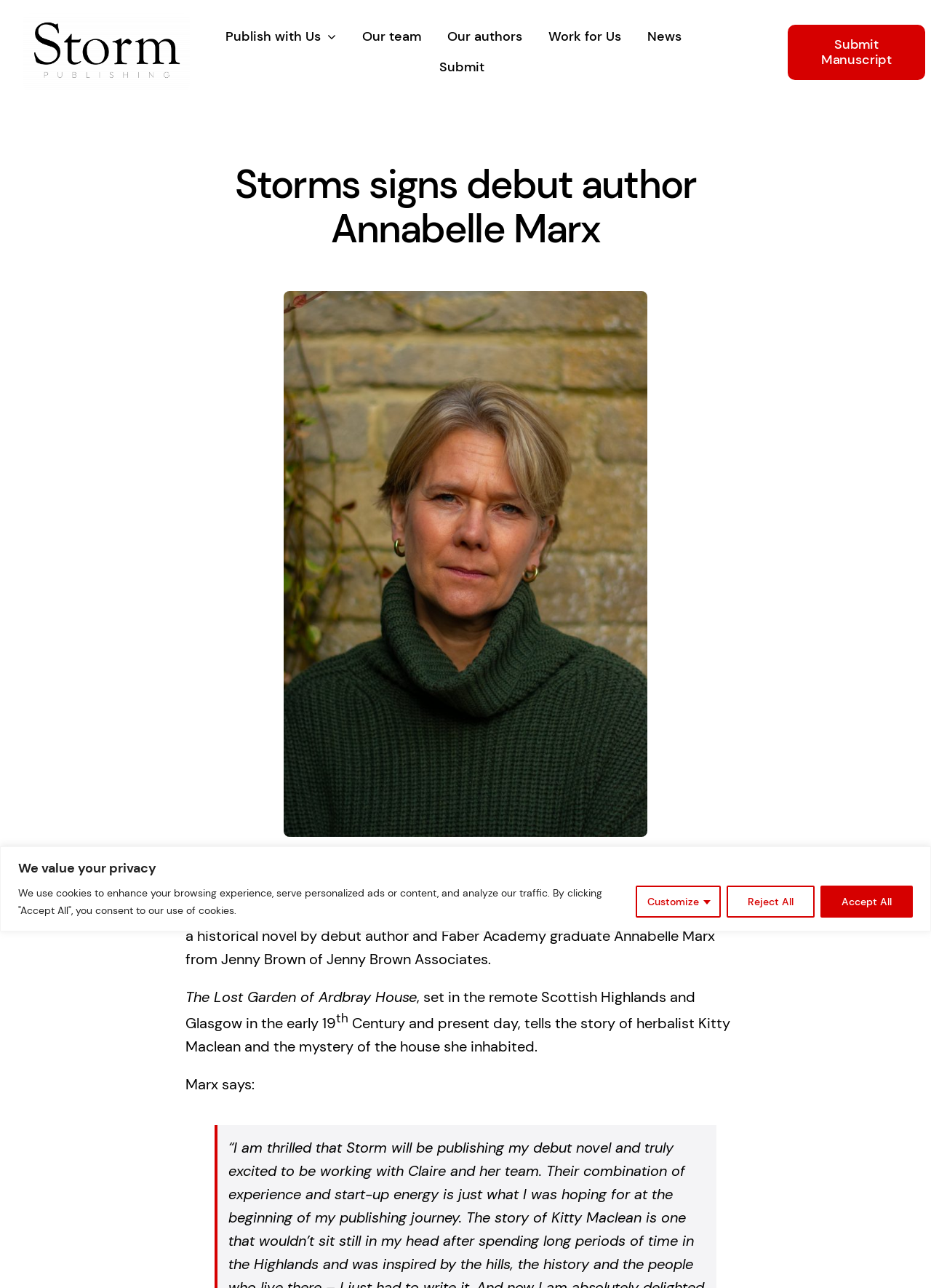Please predict the bounding box coordinates of the element's region where a click is necessary to complete the following instruction: "Submit Manuscript". The coordinates should be represented by four float numbers between 0 and 1, i.e., [left, top, right, bottom].

[0.846, 0.019, 0.994, 0.062]